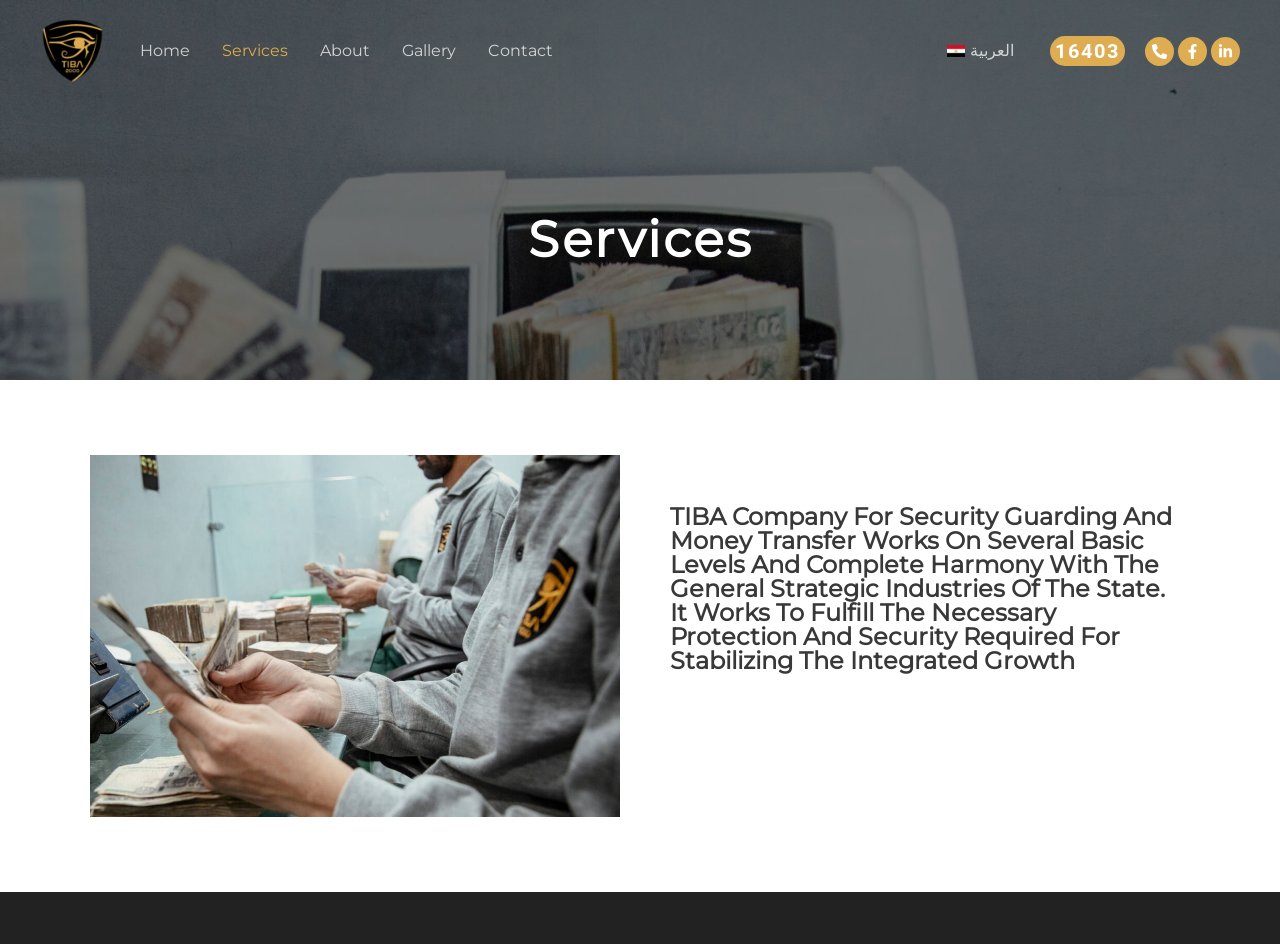Highlight the bounding box coordinates of the element you need to click to perform the following instruction: "go to home page."

[0.097, 0.017, 0.161, 0.091]